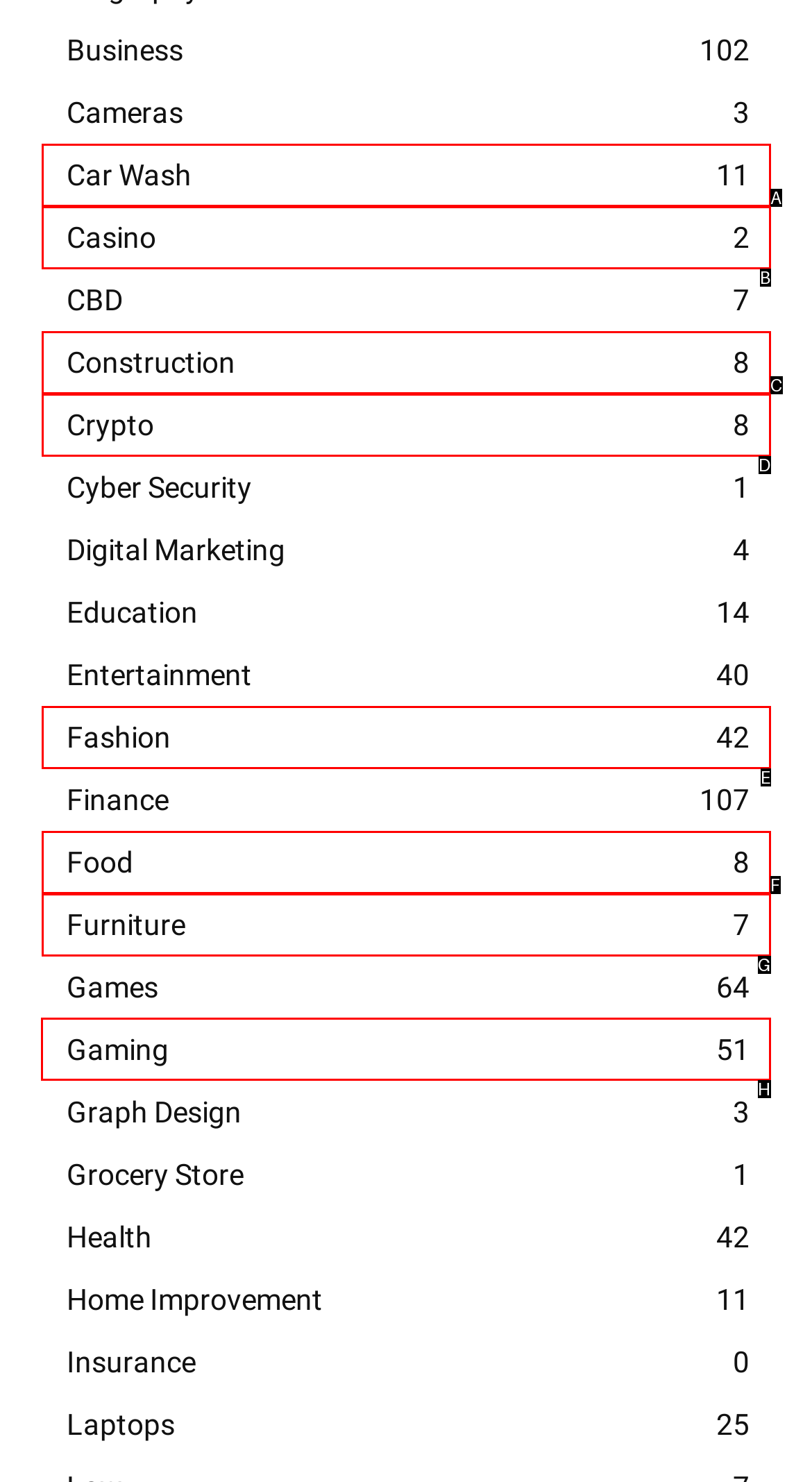Determine which HTML element to click for this task: Click the phone number Provide the letter of the selected choice.

None